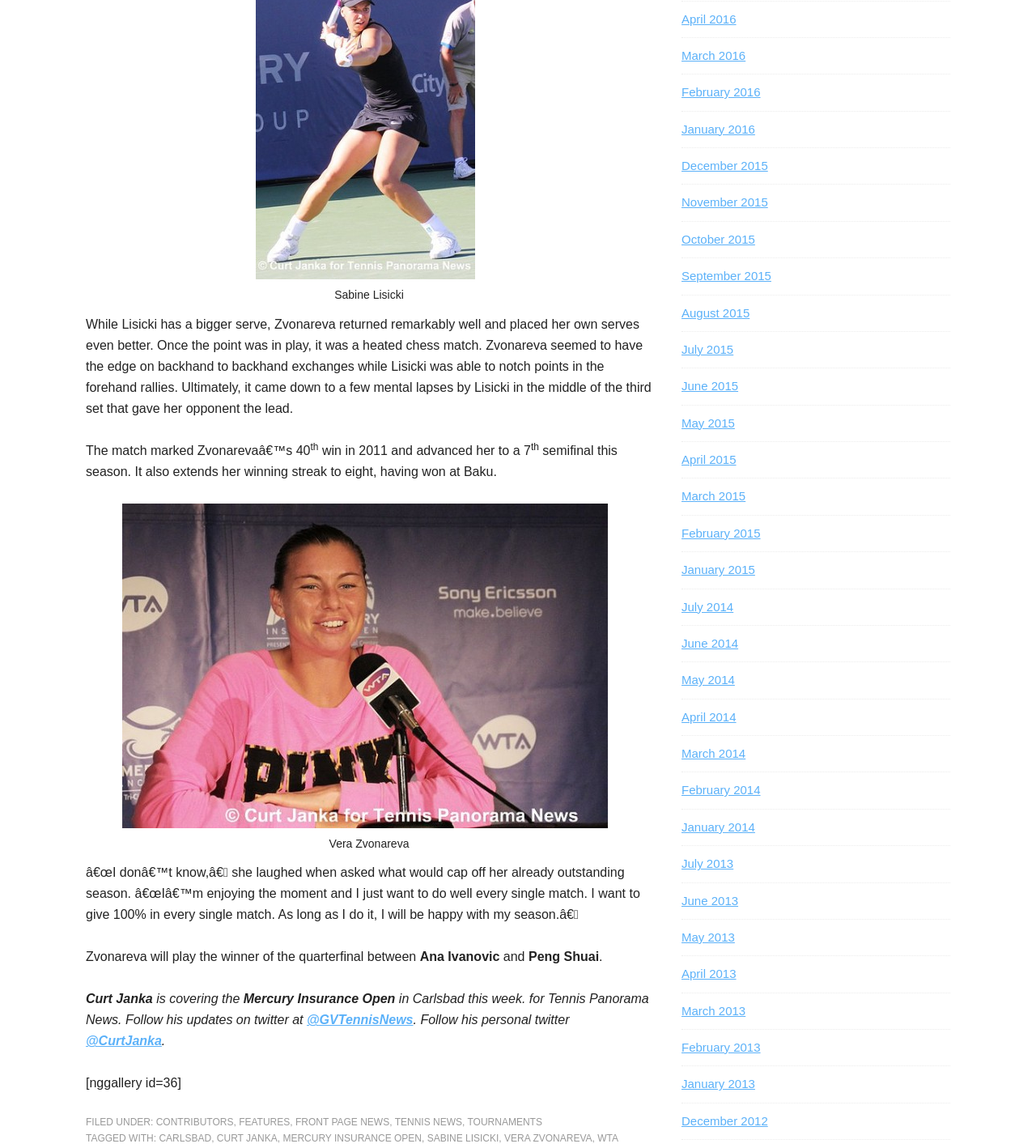Respond to the following query with just one word or a short phrase: 
Who won the match between Sabine Lisicki and Vera Zvonareva?

Vera Zvonareva